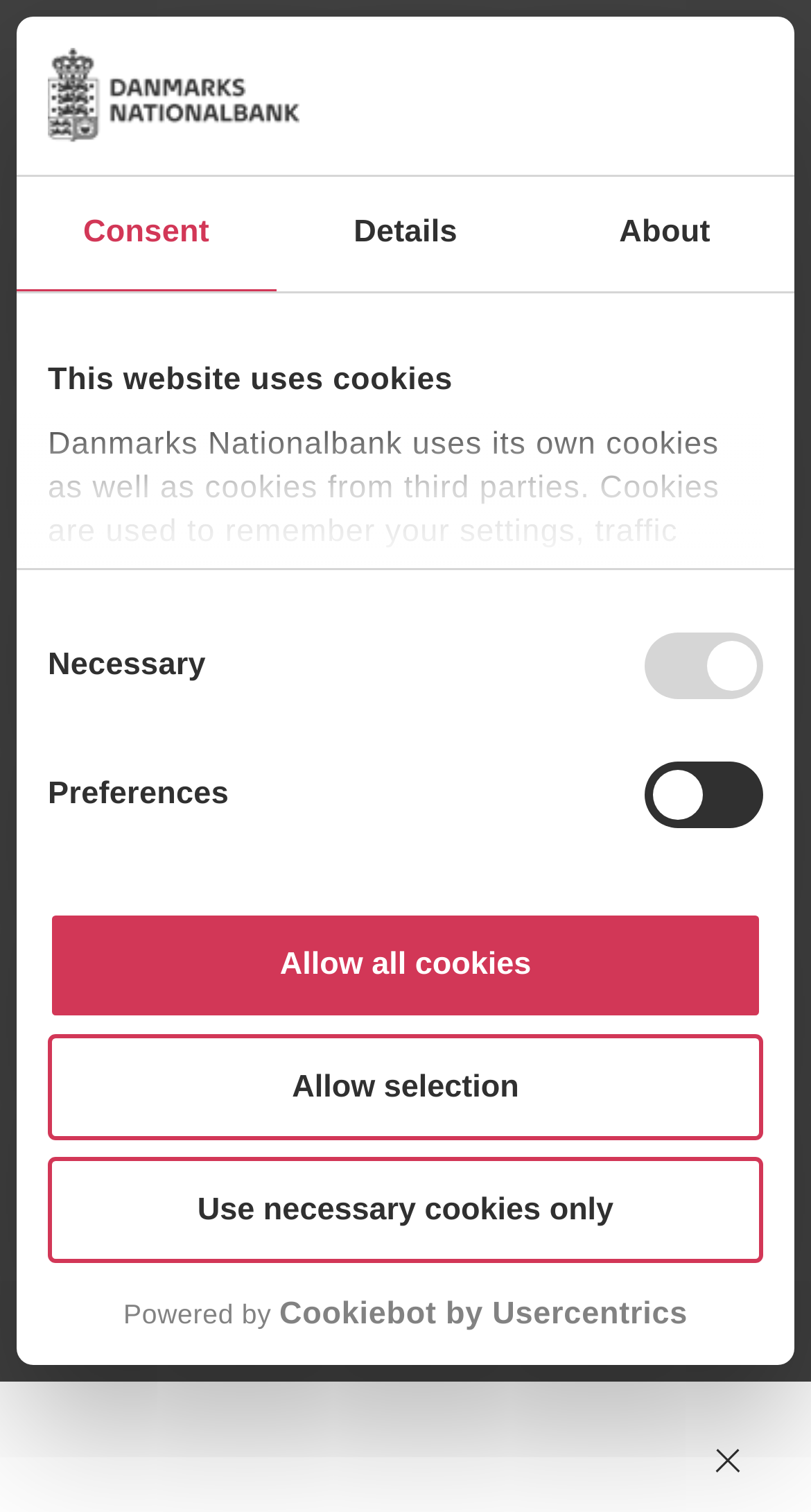Provide the bounding box coordinates of the HTML element this sentence describes: "Powered by Cookiebot by Usercentrics". The bounding box coordinates consist of four float numbers between 0 and 1, i.e., [left, top, right, bottom].

[0.059, 0.856, 0.941, 0.882]